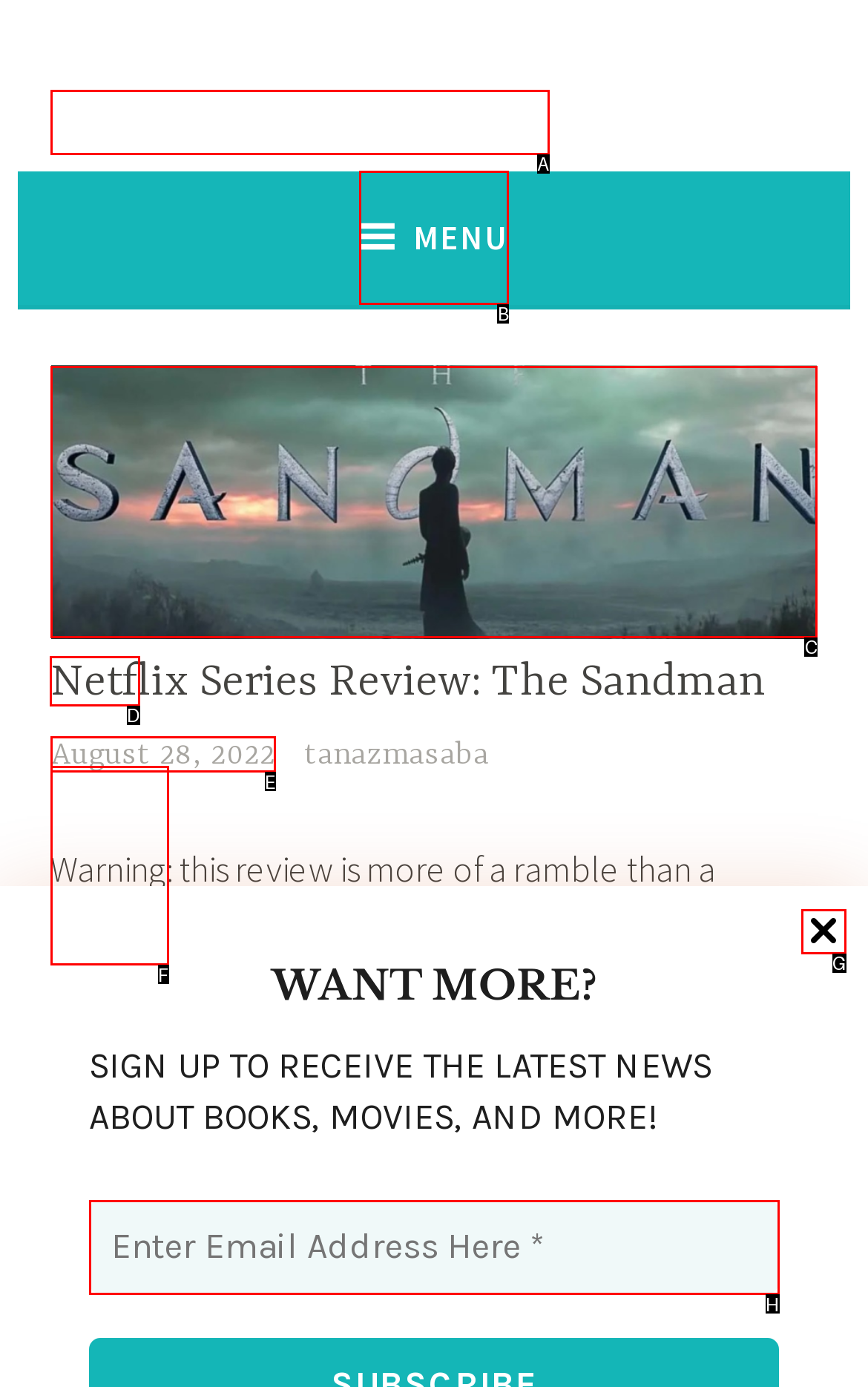To complete the instruction: Go to the home page, which HTML element should be clicked?
Respond with the option's letter from the provided choices.

D